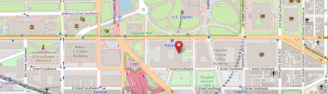Use a single word or phrase to answer the question:
What type of building is marked on the map?

Office building